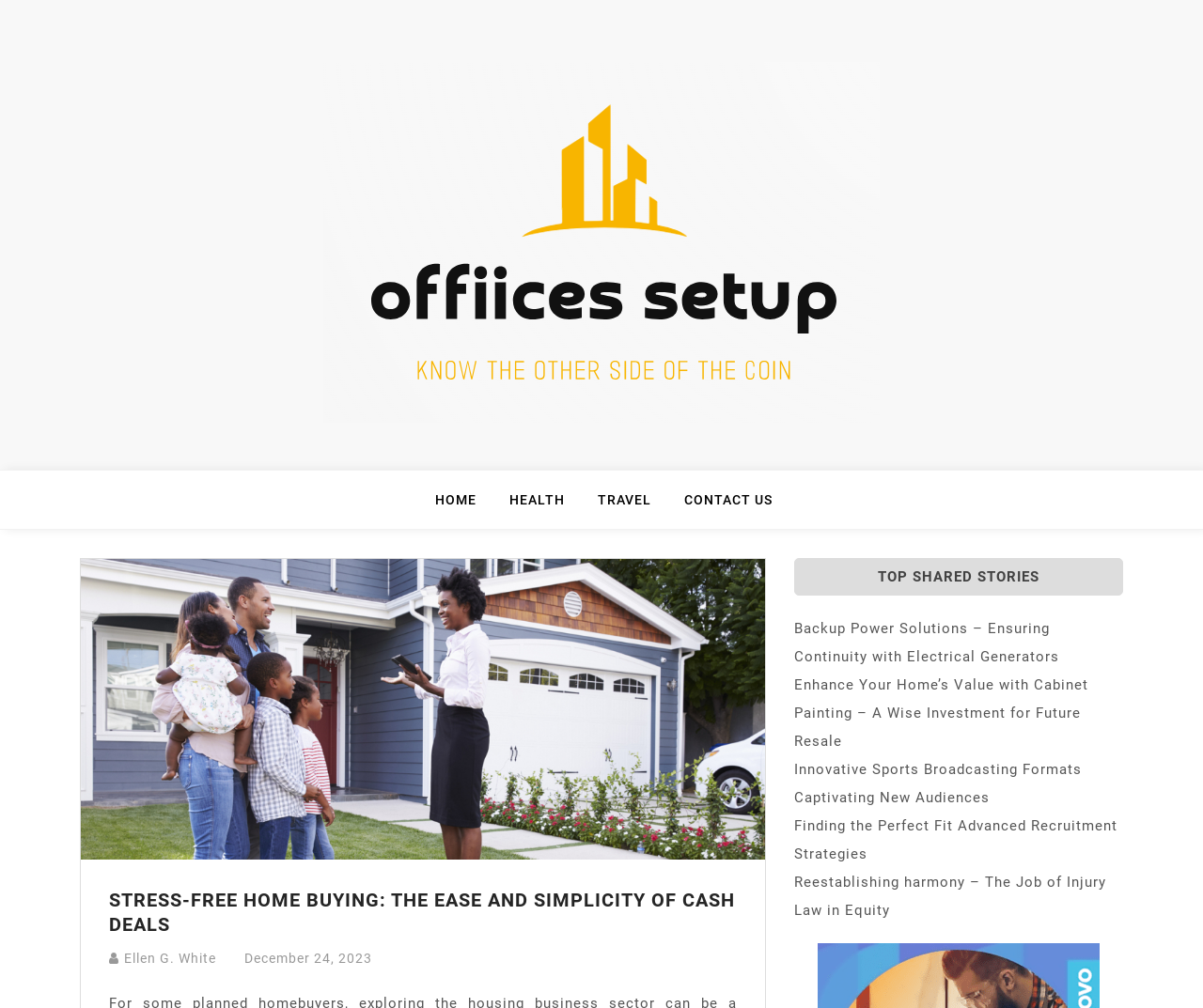Provide the text content of the webpage's main heading.

STRESS-FREE HOME BUYING: THE EASE AND SIMPLICITY OF CASH DEALS